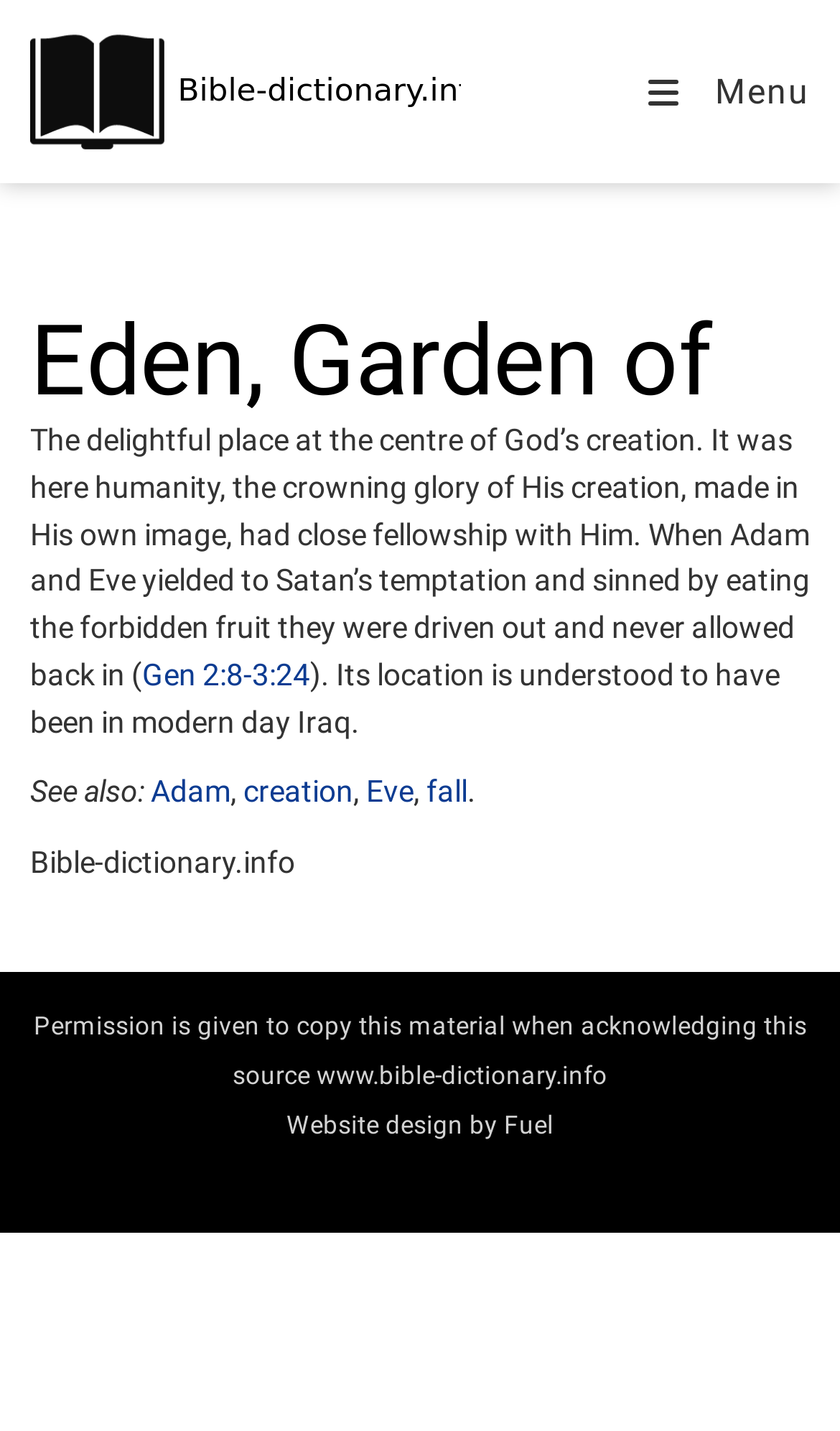Predict the bounding box coordinates of the UI element that matches this description: "Gen 2:8-3:24". The coordinates should be in the format [left, top, right, bottom] with each value between 0 and 1.

[0.169, 0.459, 0.369, 0.483]